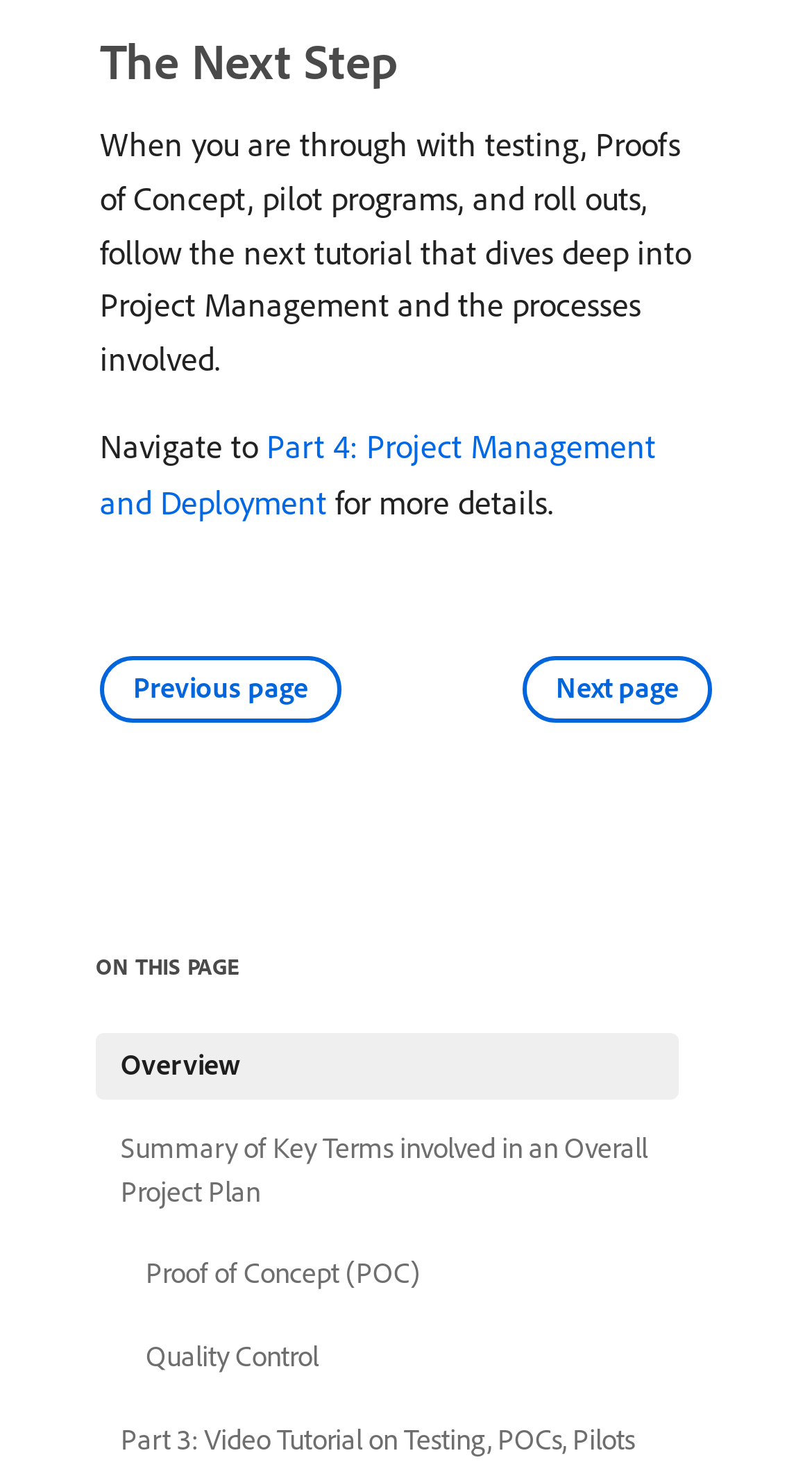Determine the bounding box coordinates of the UI element described by: "Overview".

[0.118, 0.704, 0.836, 0.749]